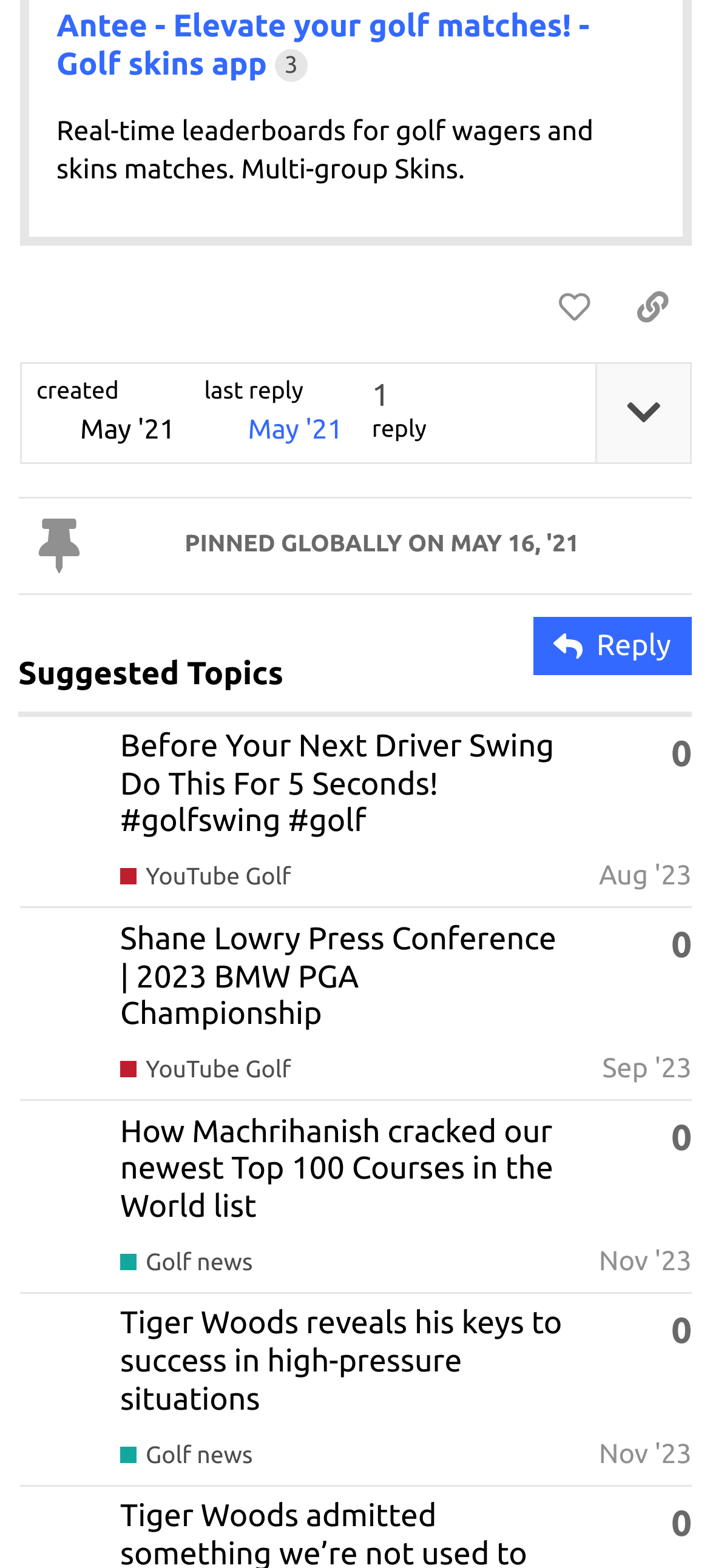What is the date range of the topics in the 'Suggested Topics' section?
Based on the image, provide a one-word or brief-phrase response.

Aug '23 to Nov '23